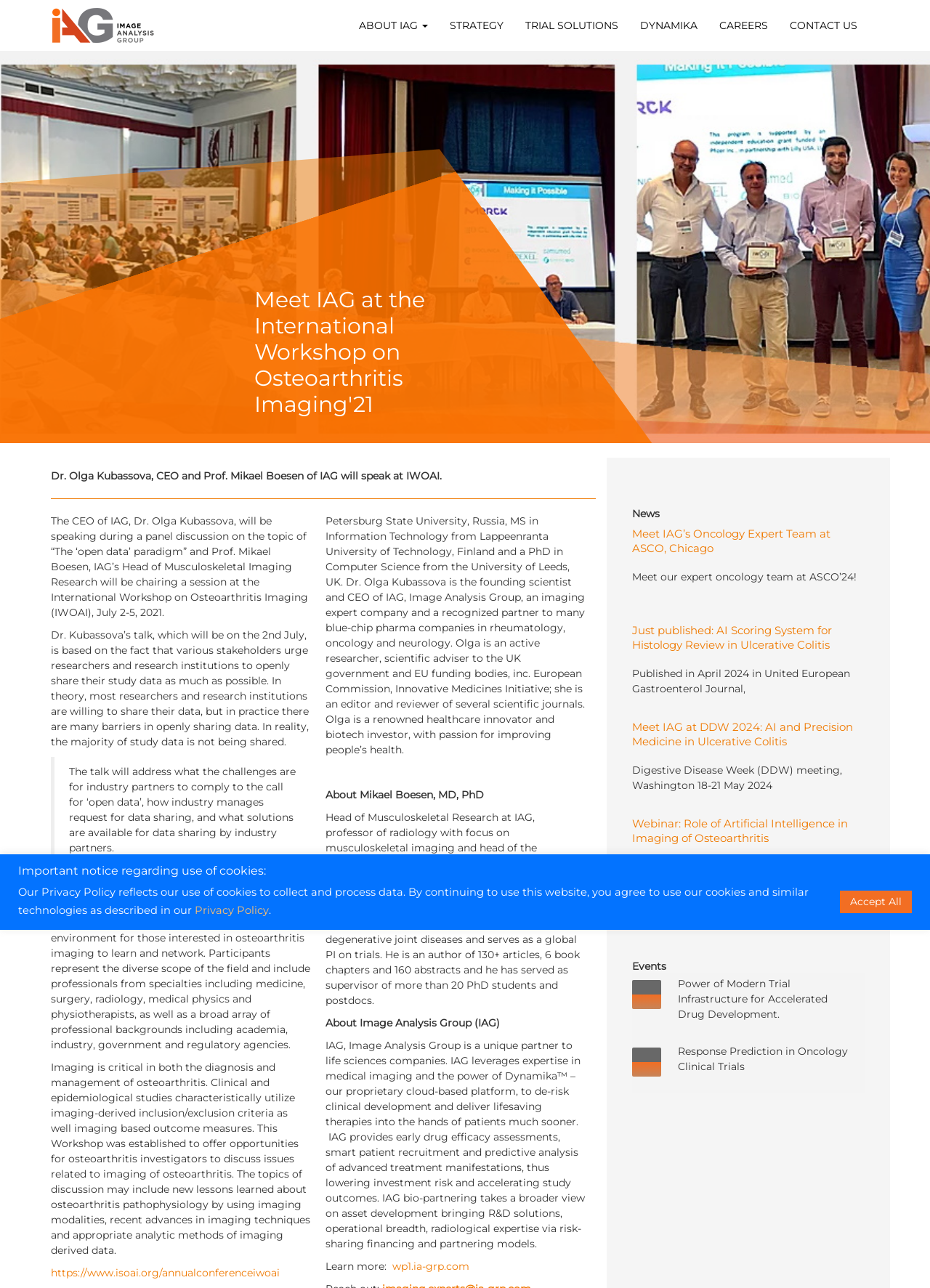Please identify the bounding box coordinates of the element on the webpage that should be clicked to follow this instruction: "Visit the International Workshop on Osteoarthritis Imaging website". The bounding box coordinates should be given as four float numbers between 0 and 1, formatted as [left, top, right, bottom].

[0.055, 0.983, 0.304, 0.993]